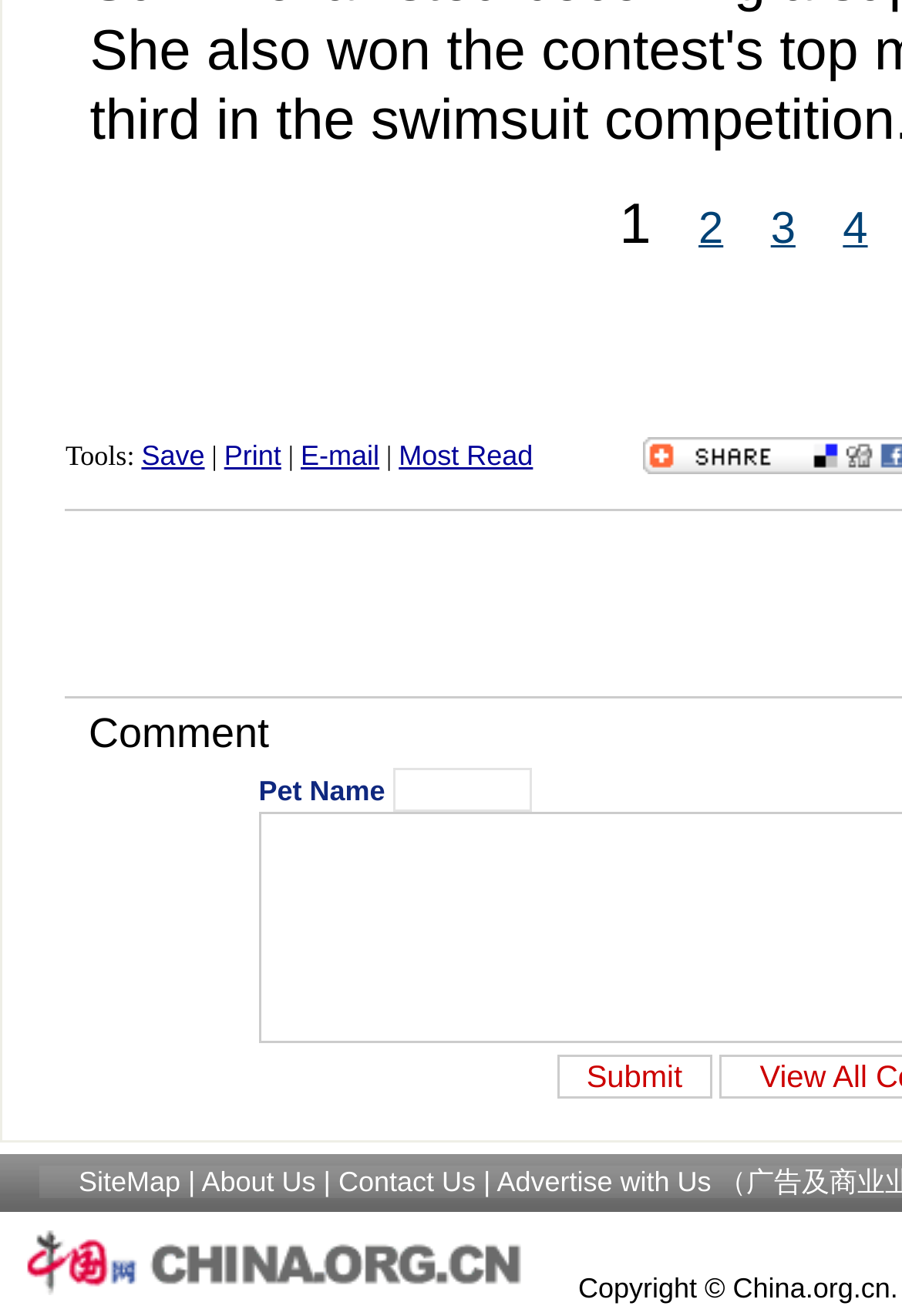Please specify the bounding box coordinates for the clickable region that will help you carry out the instruction: "Click on Most Read".

[0.442, 0.334, 0.591, 0.358]